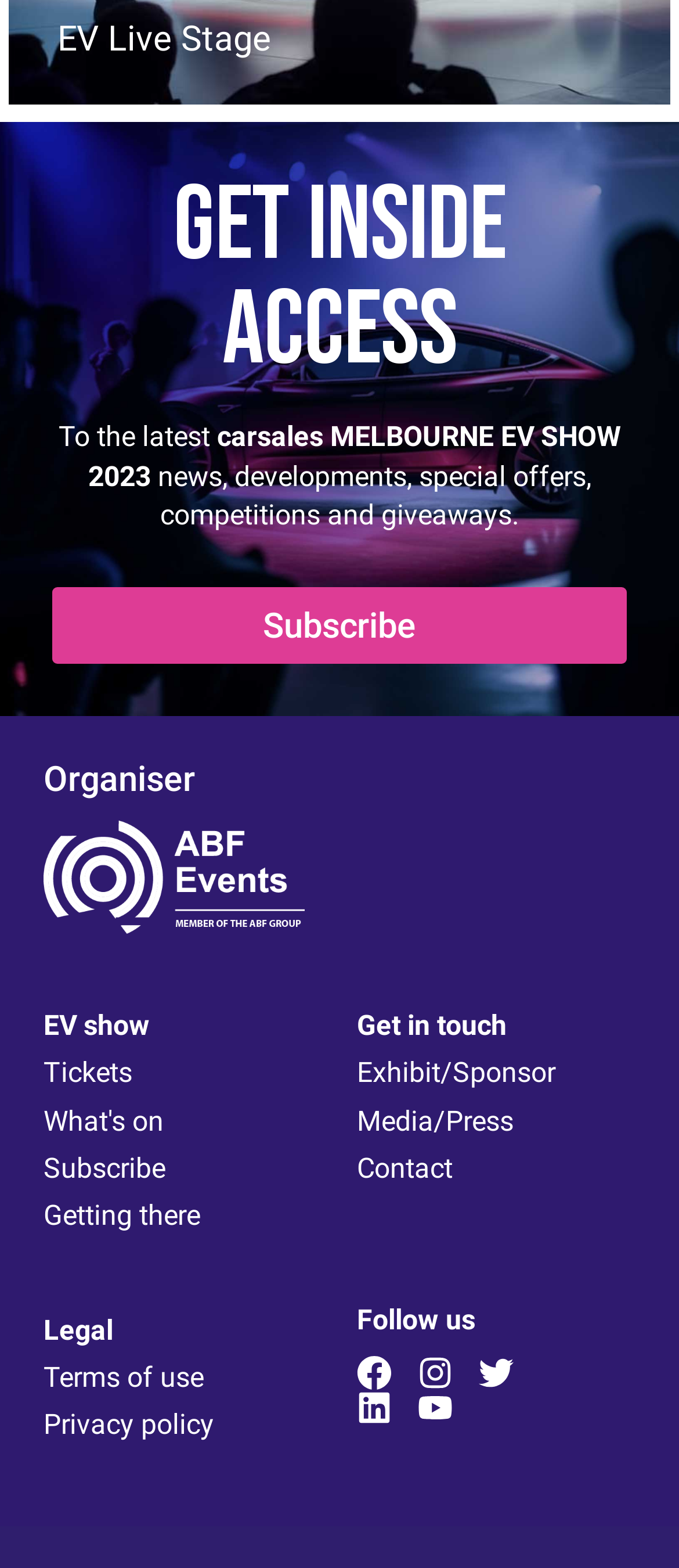Please specify the bounding box coordinates in the format (top-left x, top-left y, bottom-right x, bottom-right y), with values ranging from 0 to 1. Identify the bounding box for the UI component described as follows: Getting there

[0.064, 0.76, 0.474, 0.79]